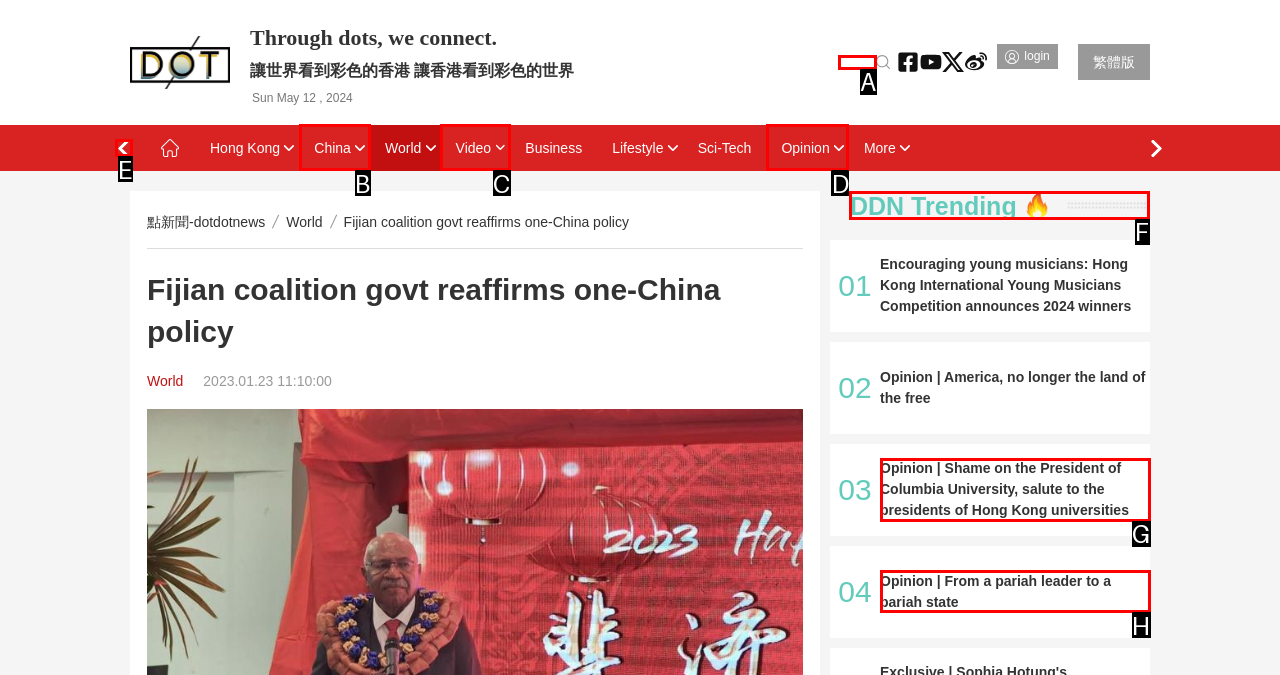Identify the correct option to click in order to complete this task: Check the latest news in the DDN Trending section
Answer with the letter of the chosen option directly.

F